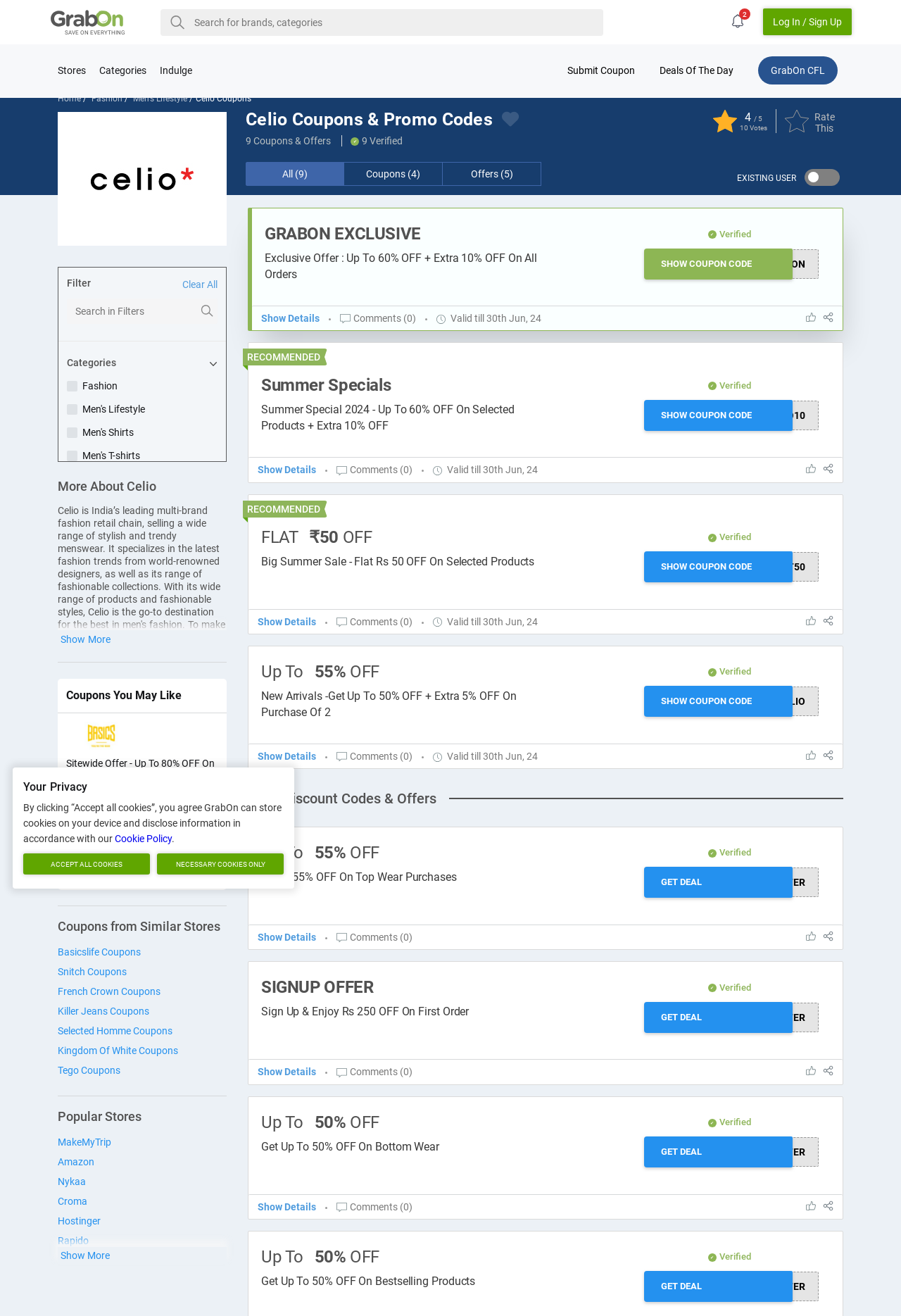Pinpoint the bounding box coordinates of the clickable element needed to complete the instruction: "Get deals of the day". The coordinates should be provided as four float numbers between 0 and 1: [left, top, right, bottom].

[0.745, 0.034, 0.827, 0.063]